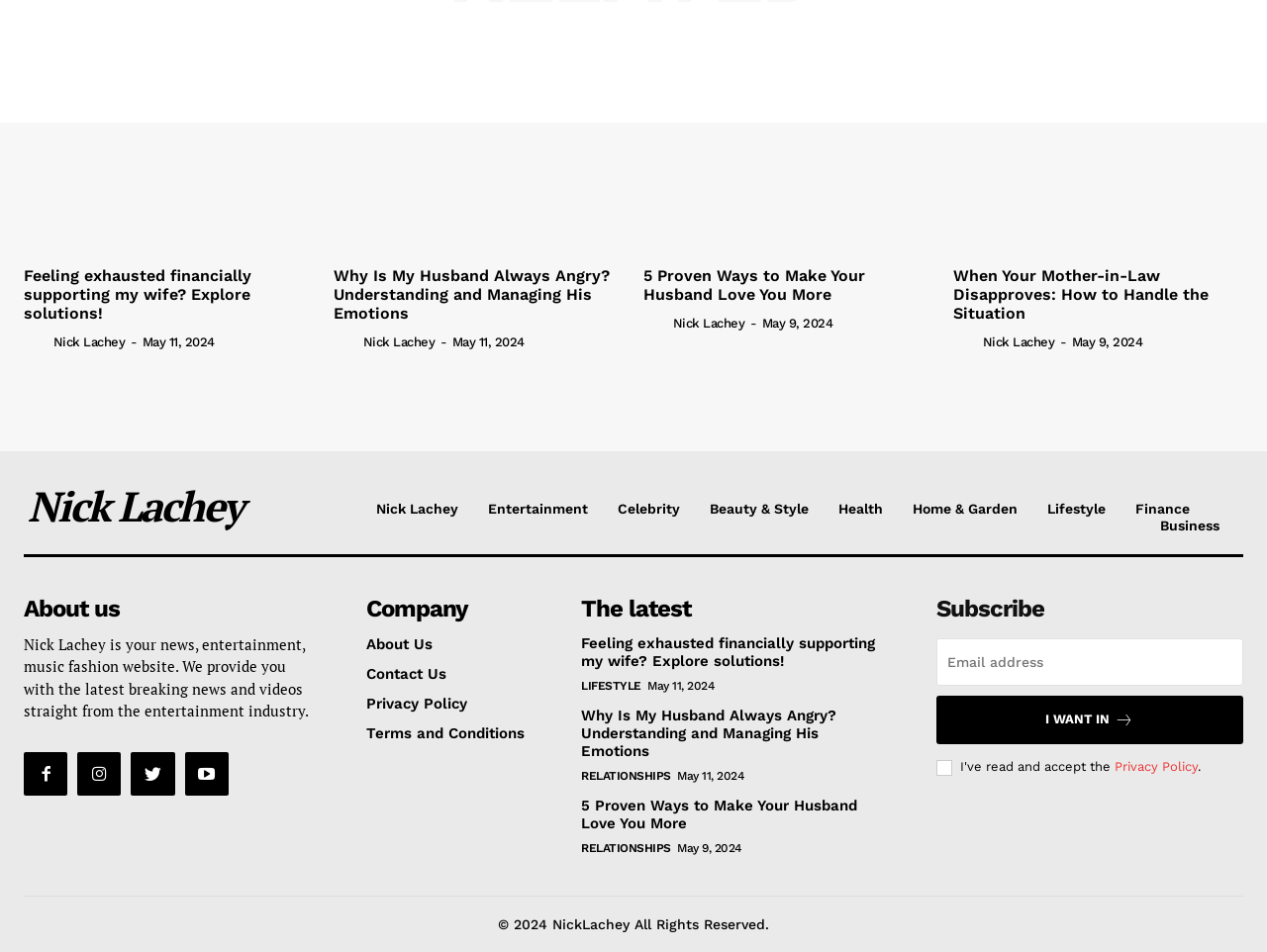Highlight the bounding box coordinates of the element you need to click to perform the following instruction: "Click on the 'Feeling exhausted financially supporting my wife? Explore solutions!' link."

[0.019, 0.049, 0.248, 0.262]